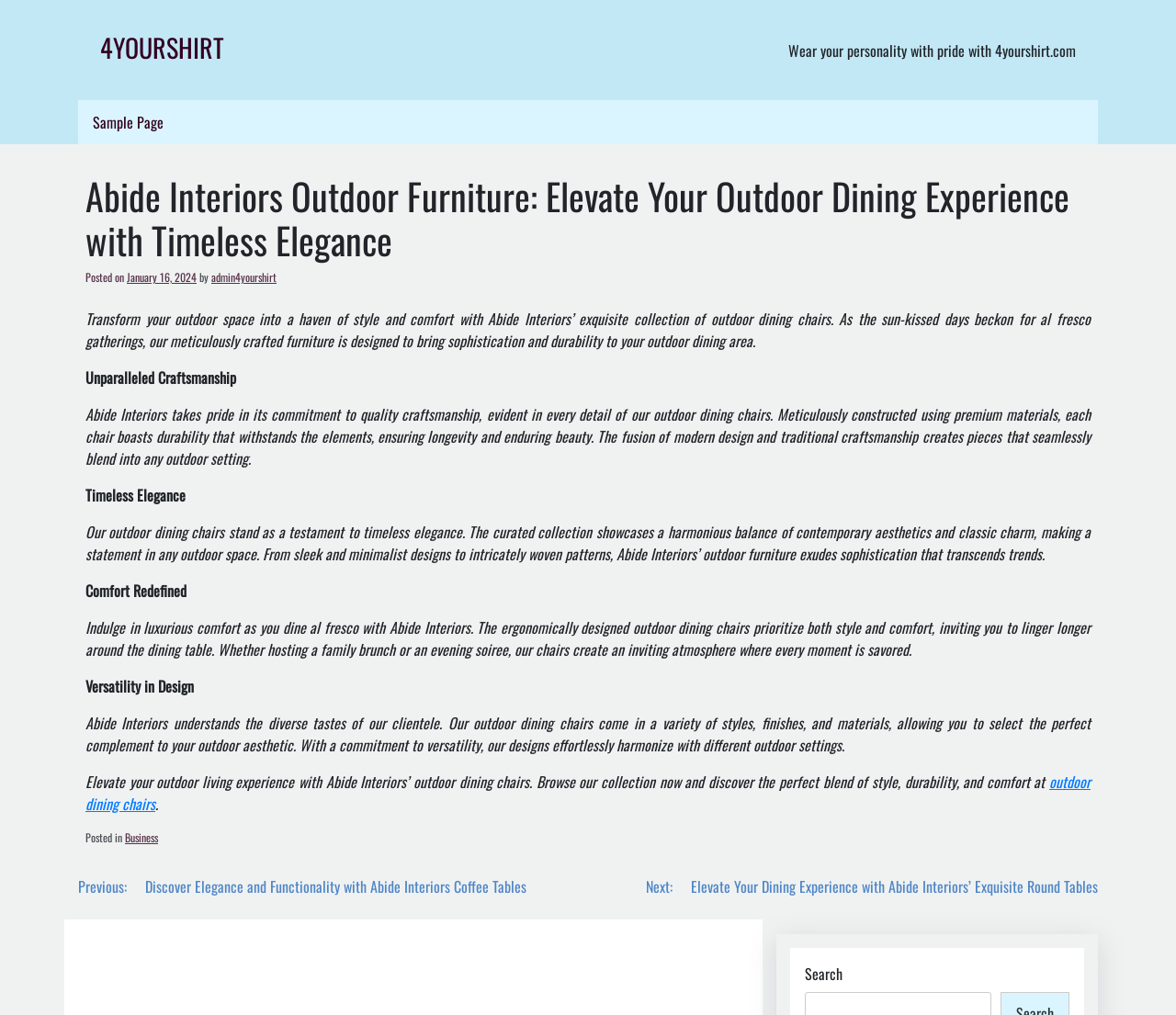Please identify the bounding box coordinates of the area I need to click to accomplish the following instruction: "Click on REVIEWS link".

None